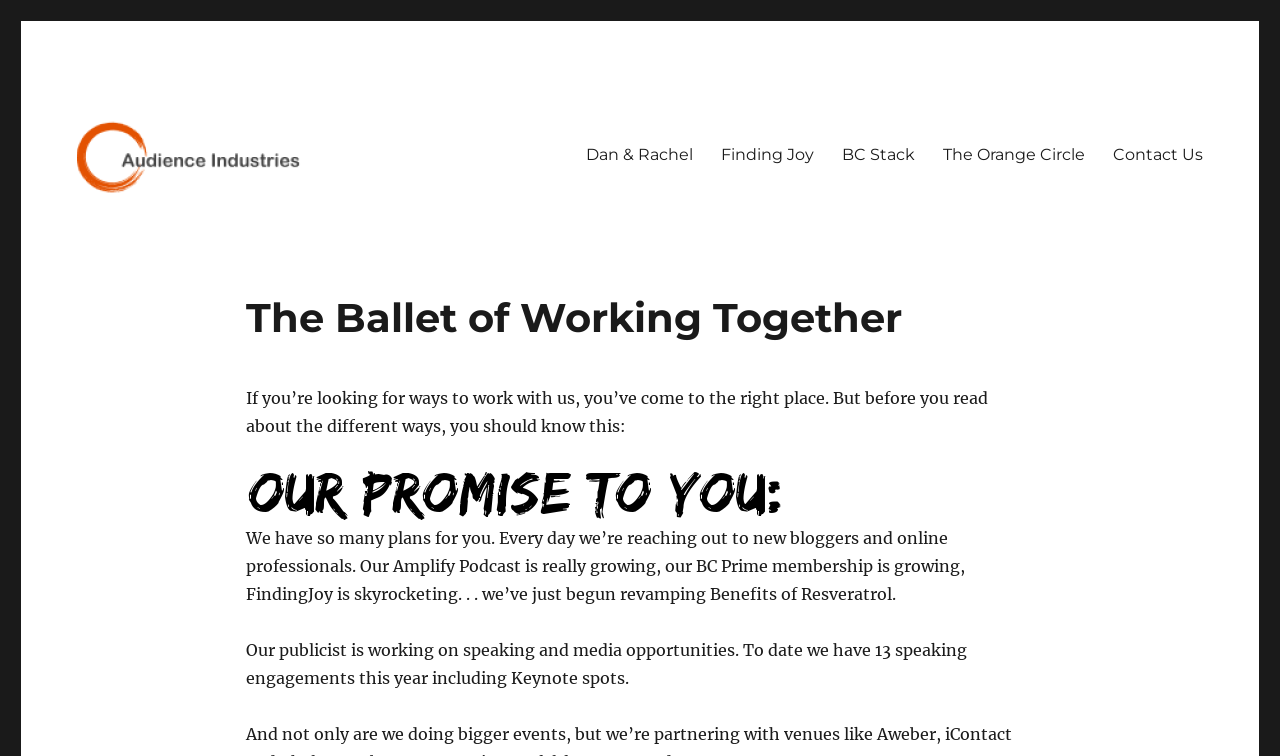Locate the headline of the webpage and generate its content.

The Ballet of Working Together